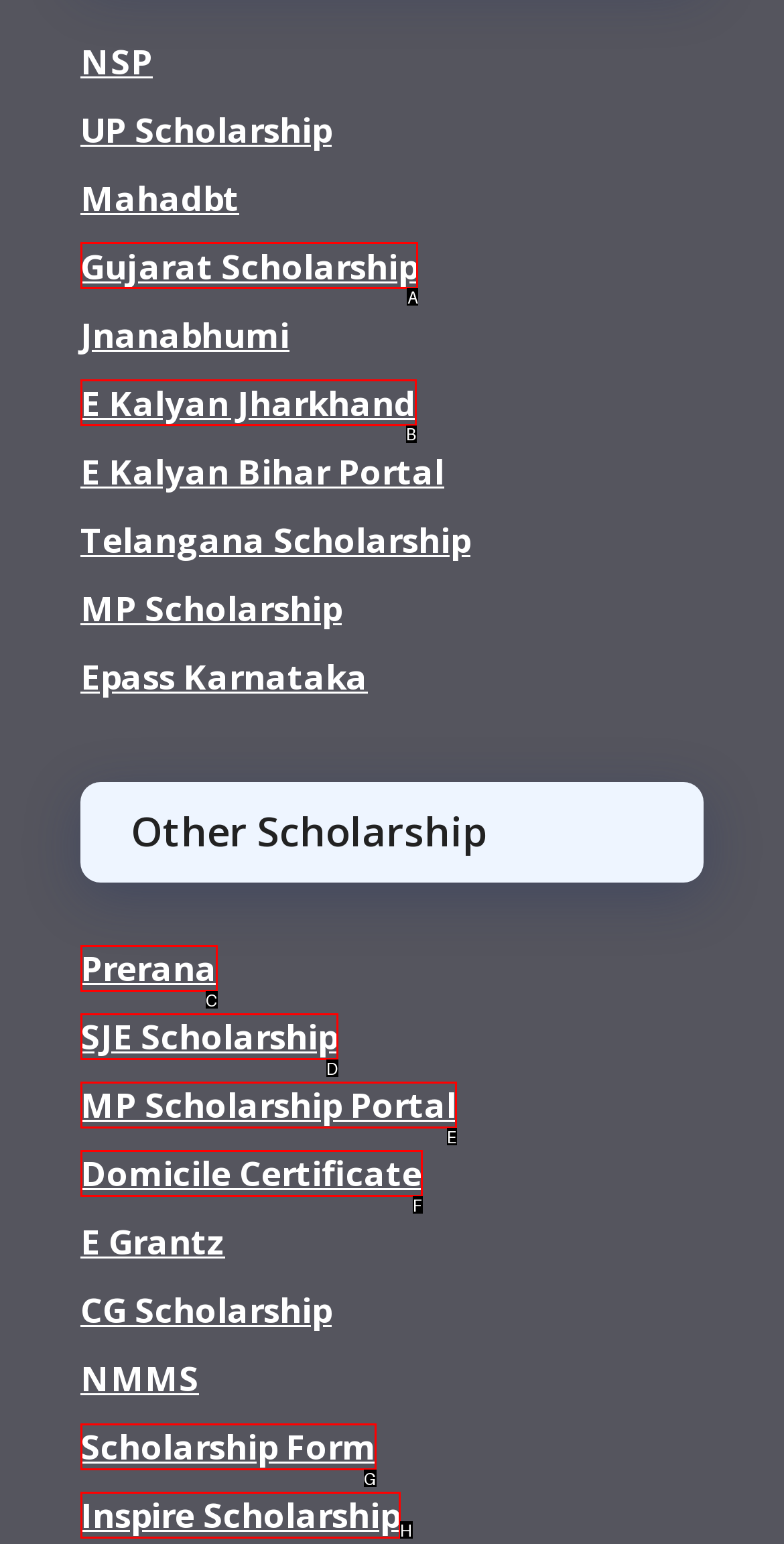Determine which HTML element should be clicked to carry out the following task: Read the BlogRoll heading Respond with the letter of the appropriate option.

None